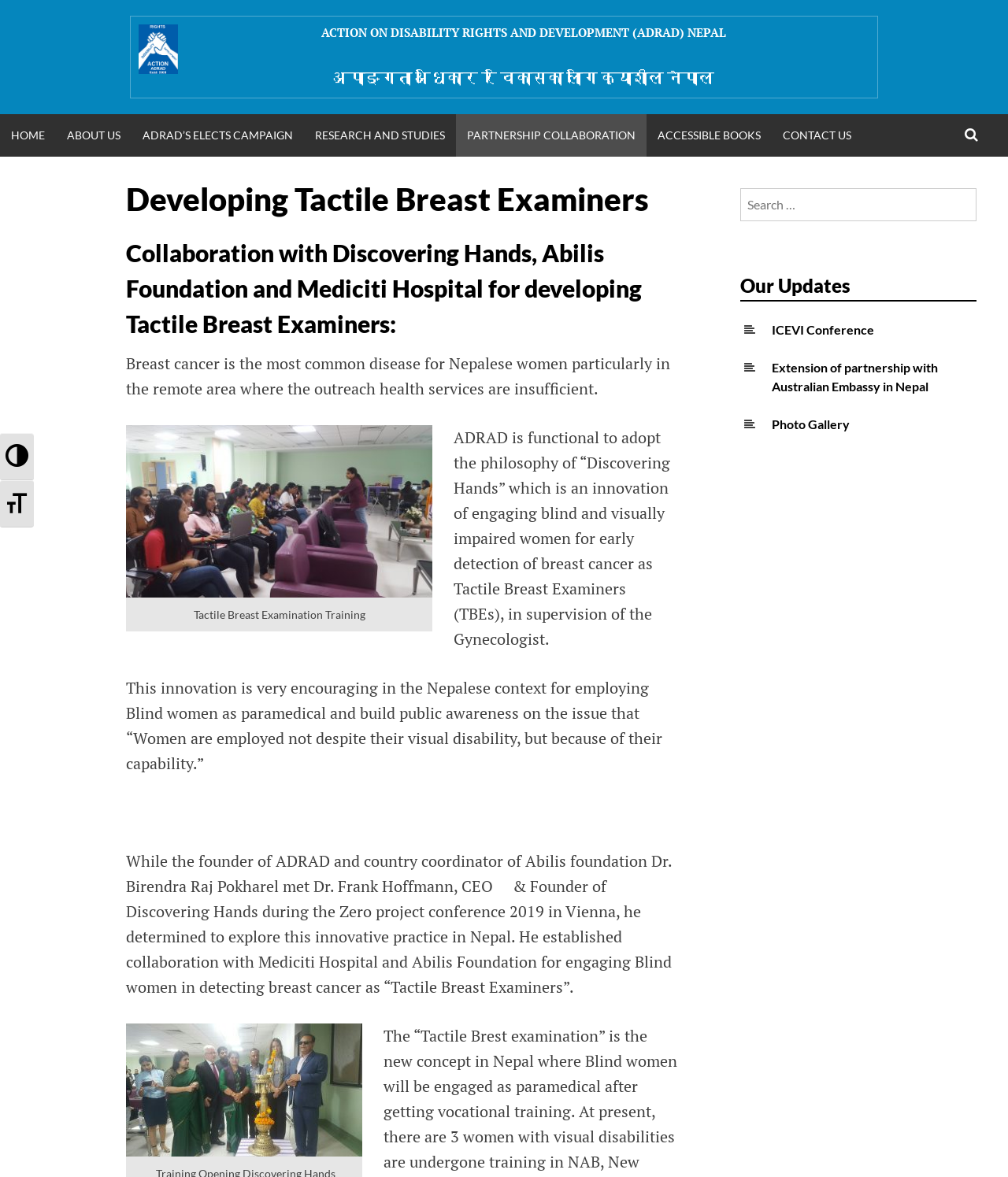What is the name of the hospital collaborating with ADRAD?
Using the information from the image, answer the question thoroughly.

I found this information by reading the text on the webpage, which mentions that ADRAD is collaborating with Mediciti Hospital and Abilis Foundation for engaging Blind women in detecting breast cancer as Tactile Breast Examiners.